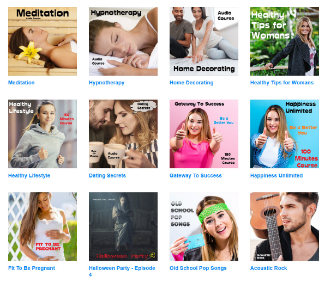Generate an in-depth description of the image.

The image showcases a vibrant assortment of visually appealing thumbnails, each representing different audio courses and lifestyle content available on the HasenChat platform. Featured prominently are courses on topics such as meditation, hypnotherapy, home decorating, and healthy living tips specifically tailored for women. Each thumbnail includes engaging visuals and clear, enticing titles like "Healthy Tips for Women," "Happiness Unlimited," and "Dating Secrets," indicating the diverse range of subjects covered. The design emphasizes a holistic approach to well-being, showcasing lifestyle improvements and self-help themes, aimed at attracting users looking for personal growth and lifestyle enhancement.